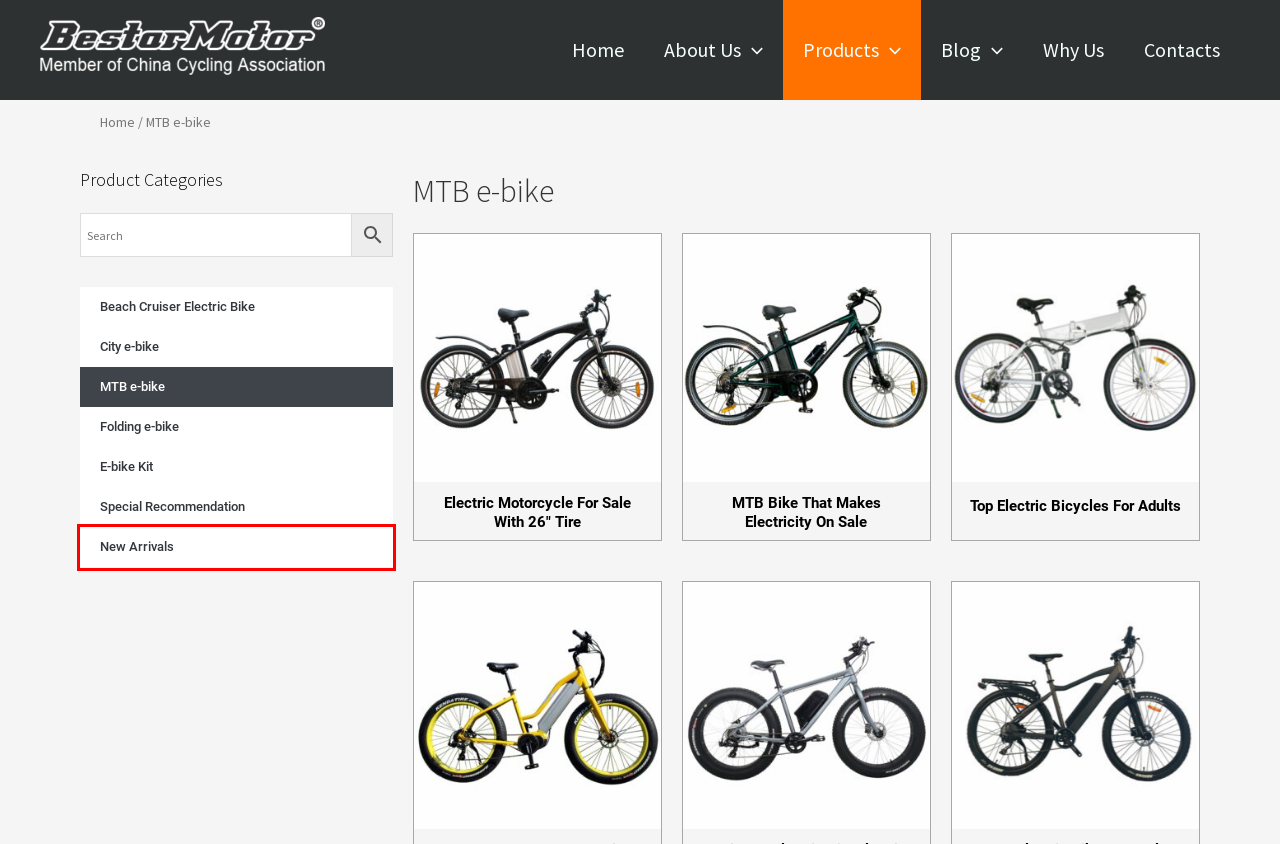You are provided with a screenshot of a webpage containing a red rectangle bounding box. Identify the webpage description that best matches the new webpage after the element in the bounding box is clicked. Here are the potential descriptions:
A. Contacts - BestarMotor
B. BestarMotor
C. New Arrivals – BestarMotor
D. Special Recommendation – BestarMotor
E. Beach Cruiser Electric Bike – BestarMotor
F. Blog – BestarMotor
G. City e-bike – BestarMotor
H. Why Us - BestarMotor

C